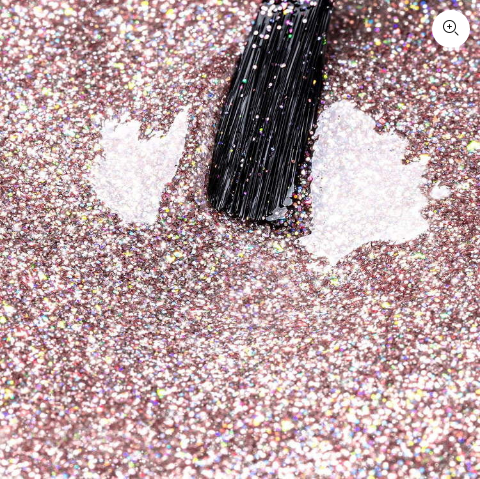Please use the details from the image to answer the following question comprehensively:
What is the texture of the gel polish?

The caption describes the gel polish as having a shimmering, glitzy texture infused with sparkles, indicating that the texture is not smooth but rather has a sparkling effect.